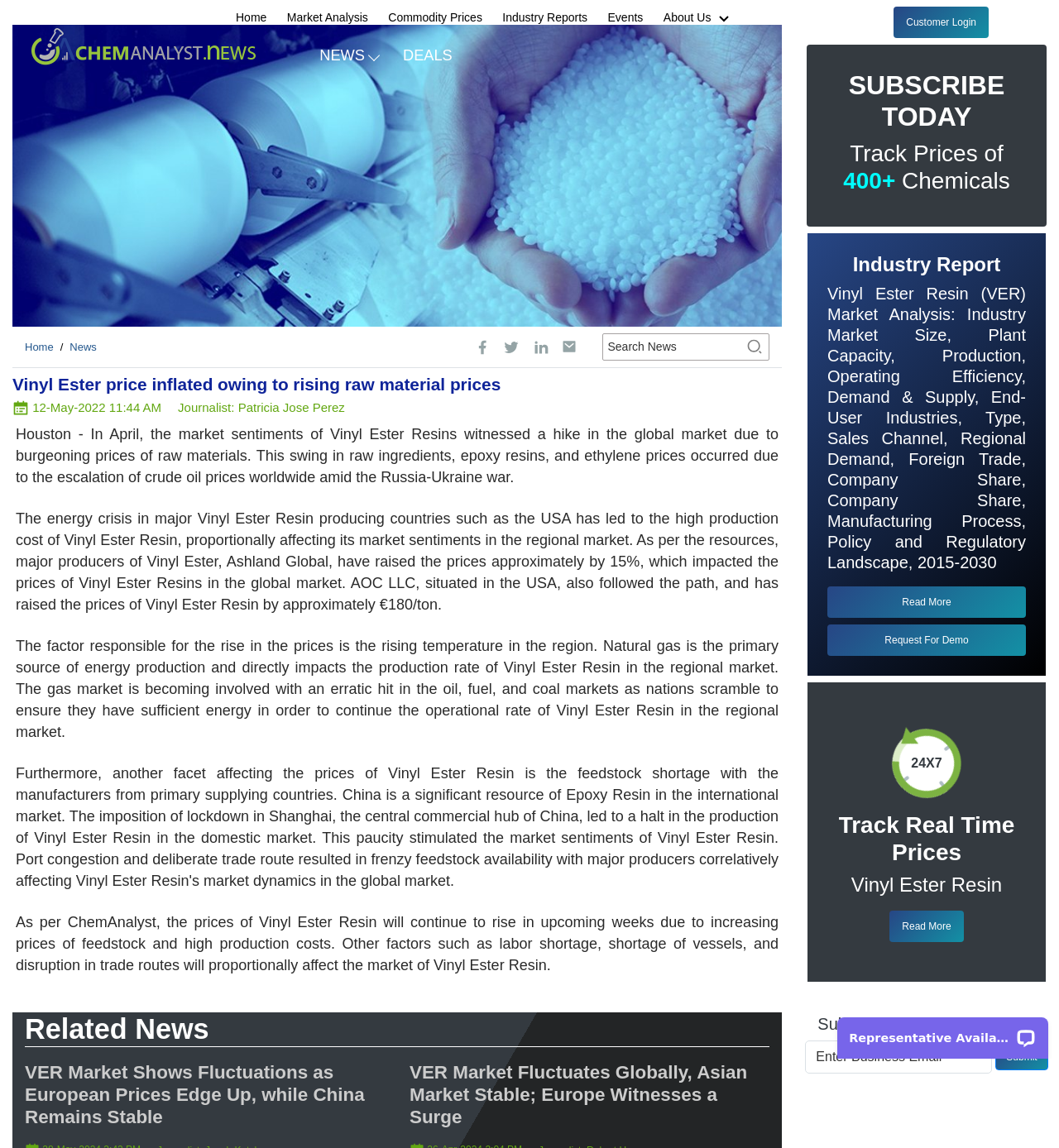Describe the webpage in detail, including text, images, and layout.

This webpage appears to be a news article or blog post about the Vinyl Ester Resin market. At the top, there is a navigation menu with links to "Home", "Market Analysis", "Commodity Prices", "Industry Reports", "Events", and "About Us". Below this, there is a logo and a search bar.

The main content of the page is an article with a heading "Vinyl Ester price inflated owing to rising raw material prices". The article has several paragraphs of text discussing the market sentiments of Vinyl Ester Resins, the impact of raw material prices, and the effects of the Russia-Ukraine war on the market. There are also several images and a chart or graph related to the article.

To the right of the article, there is a sidebar with links to related news articles, including "VER Market Shows Fluctuations as European Prices Edge Up, while China Remains Stable" and "VER Market Fluctuates Globally, Asian Market Stable; Europe Witnesses a Surge". There is also a section promoting a subscription service to track prices of 400+ chemicals.

Further down the page, there is a section with a heading "Industry Report" and a link to a report on the Vinyl Ester Resin market. Below this, there is a section with a heading "Track Real Time Prices" and a link to track prices of Vinyl Ester Resin. There is also a section to subscribe to a newsletter and a live chat widget.

Overall, the webpage appears to be a news and information resource for professionals in the chemical industry, providing market analysis, news, and data on Vinyl Ester Resin and related markets.